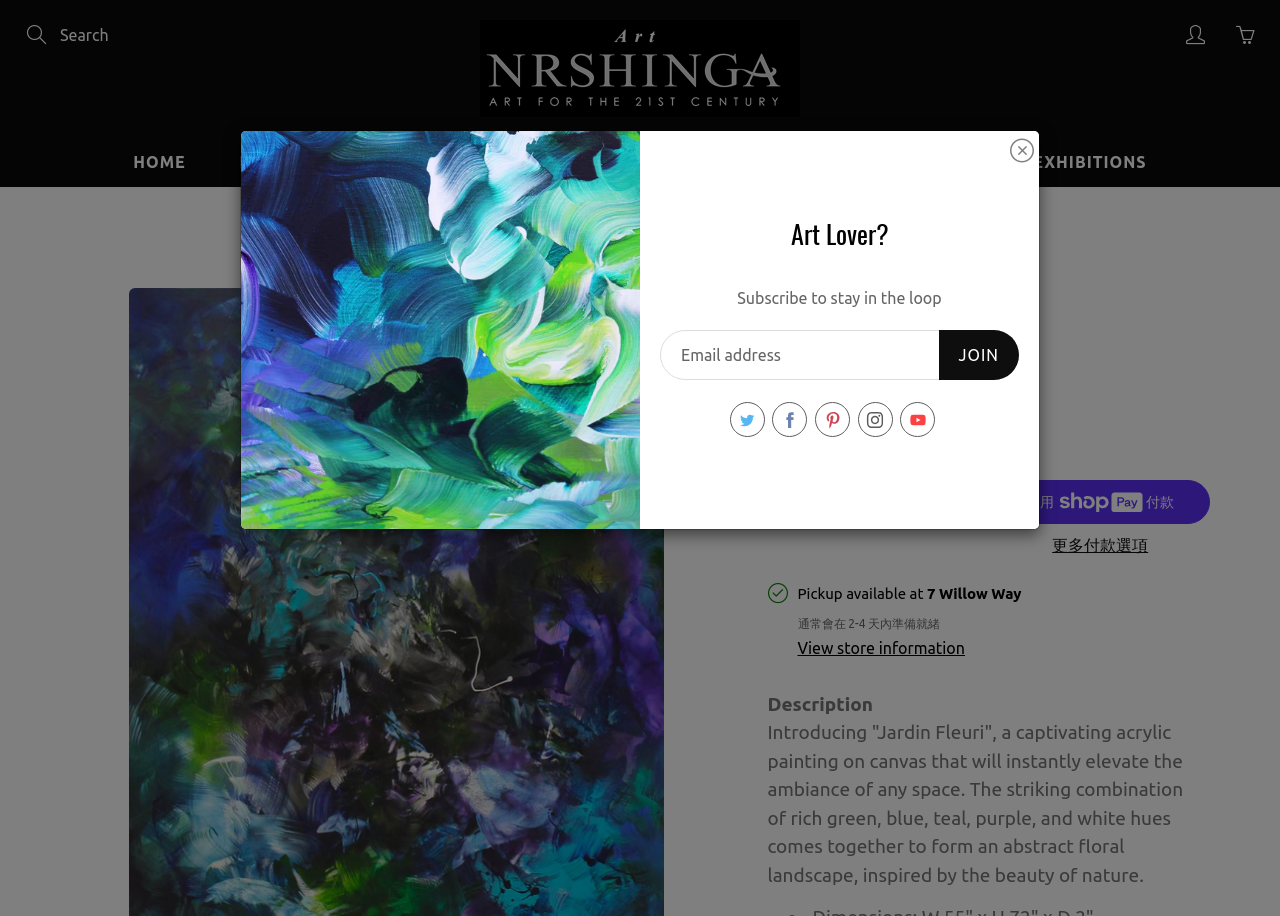Use the information in the screenshot to answer the question comprehensively: What is the price of the 'Jardin Fleuri' painting?

I found the price of the 'Jardin Fleuri' painting by looking at the static text '£3,500.00 GBP' on the webpage, which is located below the heading 'Jardin Fleuri'.